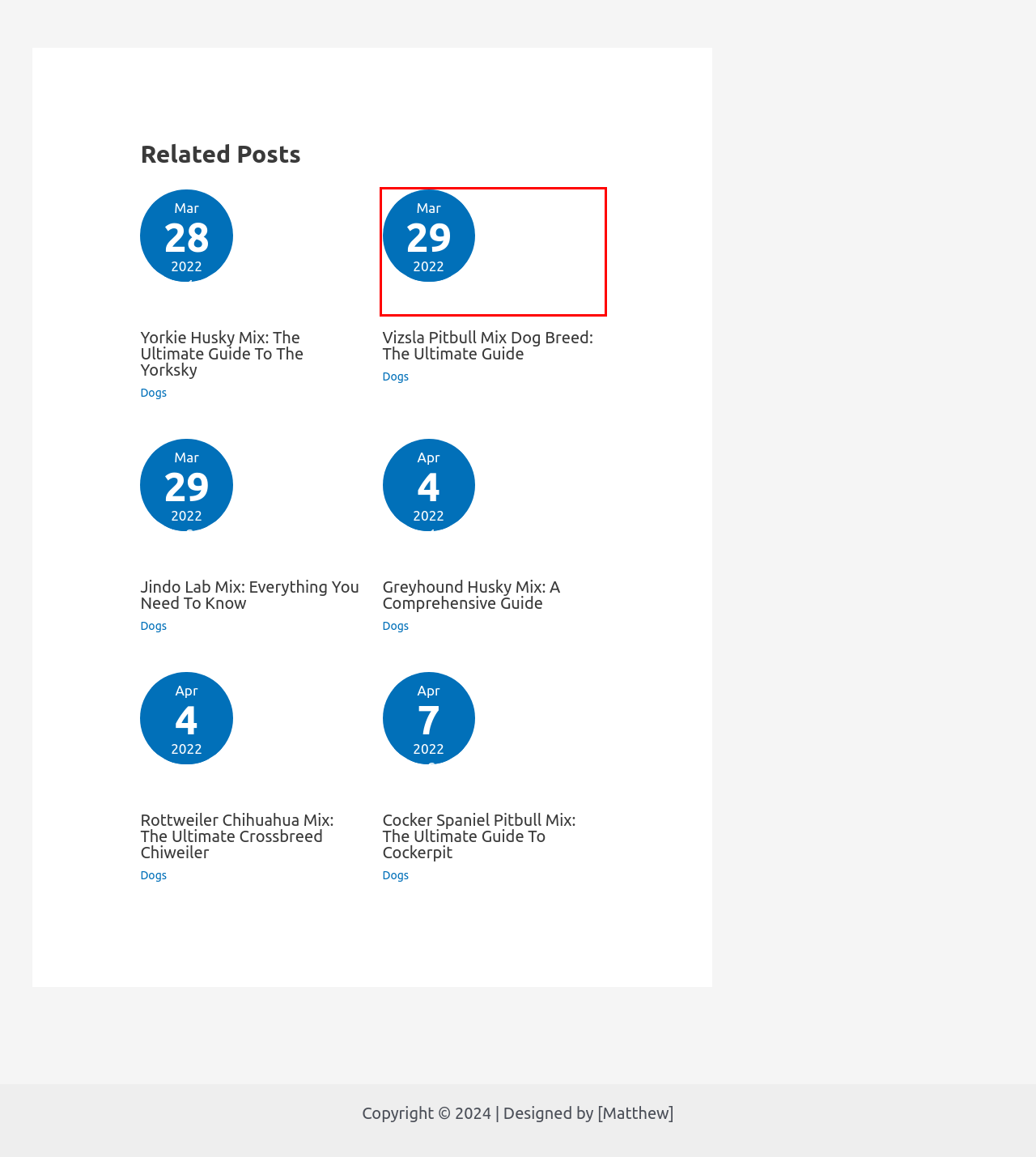Observe the provided screenshot of a webpage that has a red rectangle bounding box. Determine the webpage description that best matches the new webpage after clicking the element inside the red bounding box. Here are the candidates:
A. Copyscape Plagiarism Checker - Duplicate Content Detection Software
B. Jindo Lab Mix: Everything You Need To Know
C. Cocker Spaniel Pitbull Mix: The Ultimate Guide To Cockerpit
D. Yorkie Husky Mix: The Ultimate Guide To The Yorksky
E. Vizsla Pitbull Mix Dog Breed: The Ultimate Guide
F. LadyPet | Pets Ain't Jokes For Other Good Reasons
G. Rottweiler Chihuahua Mix: The Ultimate Crossbreed Chiweiler
H. Speed Into Fun: 200 Captivating Greyhound Names! |

E